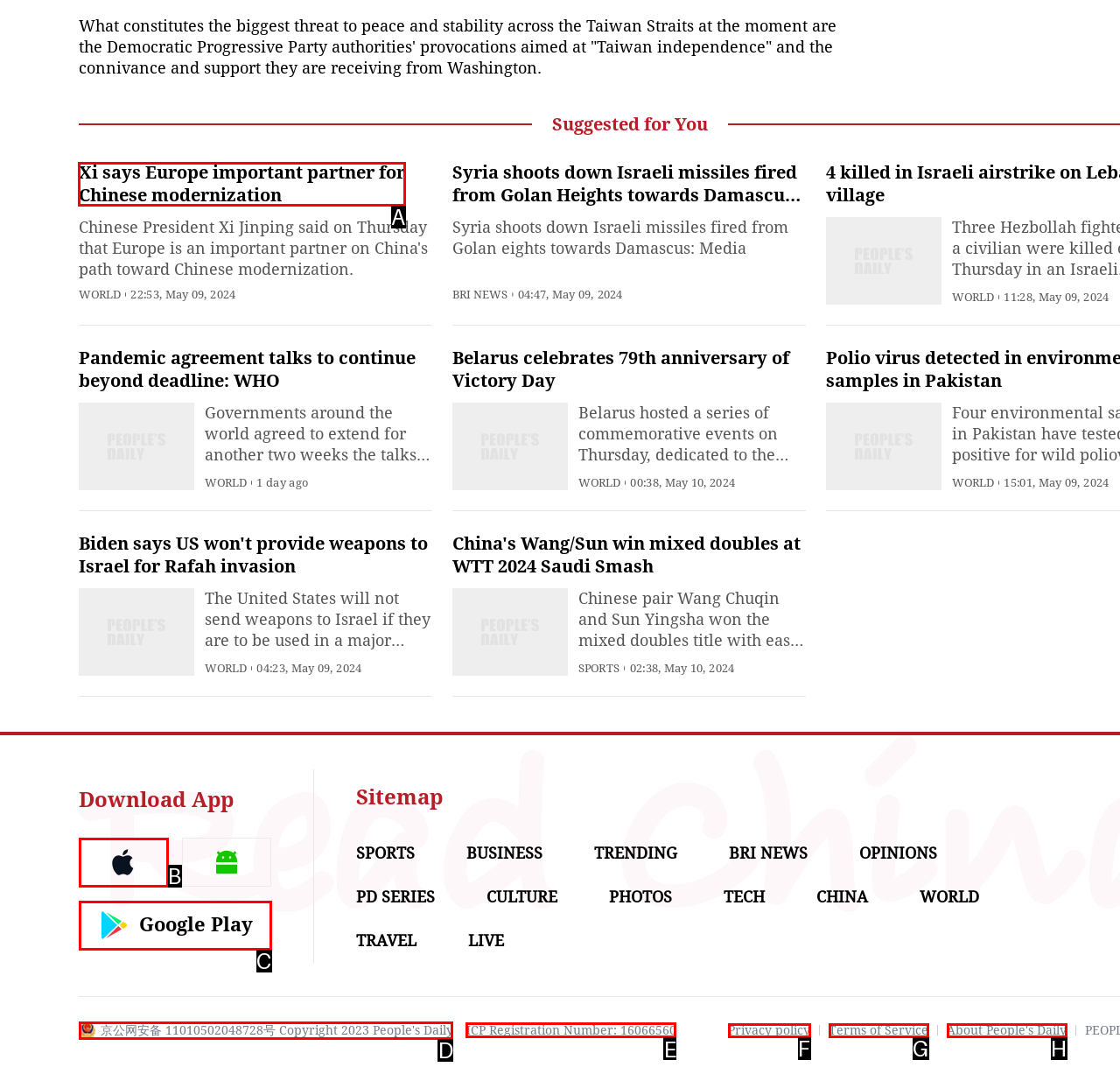Identify the correct option to click in order to complete this task: Read the news about Xi says Europe important partner for Chinese modernization
Answer with the letter of the chosen option directly.

A